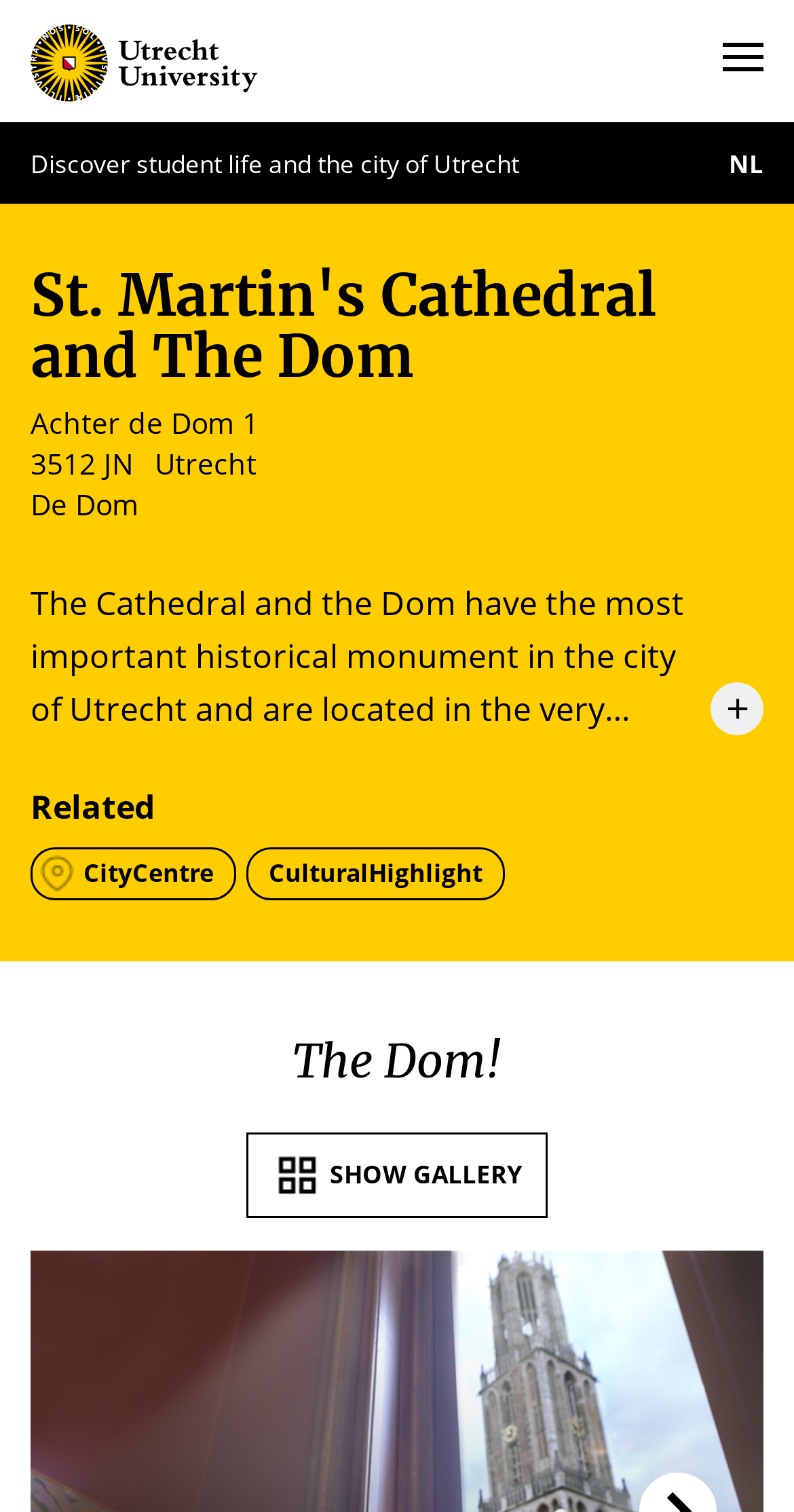Please answer the following question using a single word or phrase: 
How many links are related to the cathedral?

3